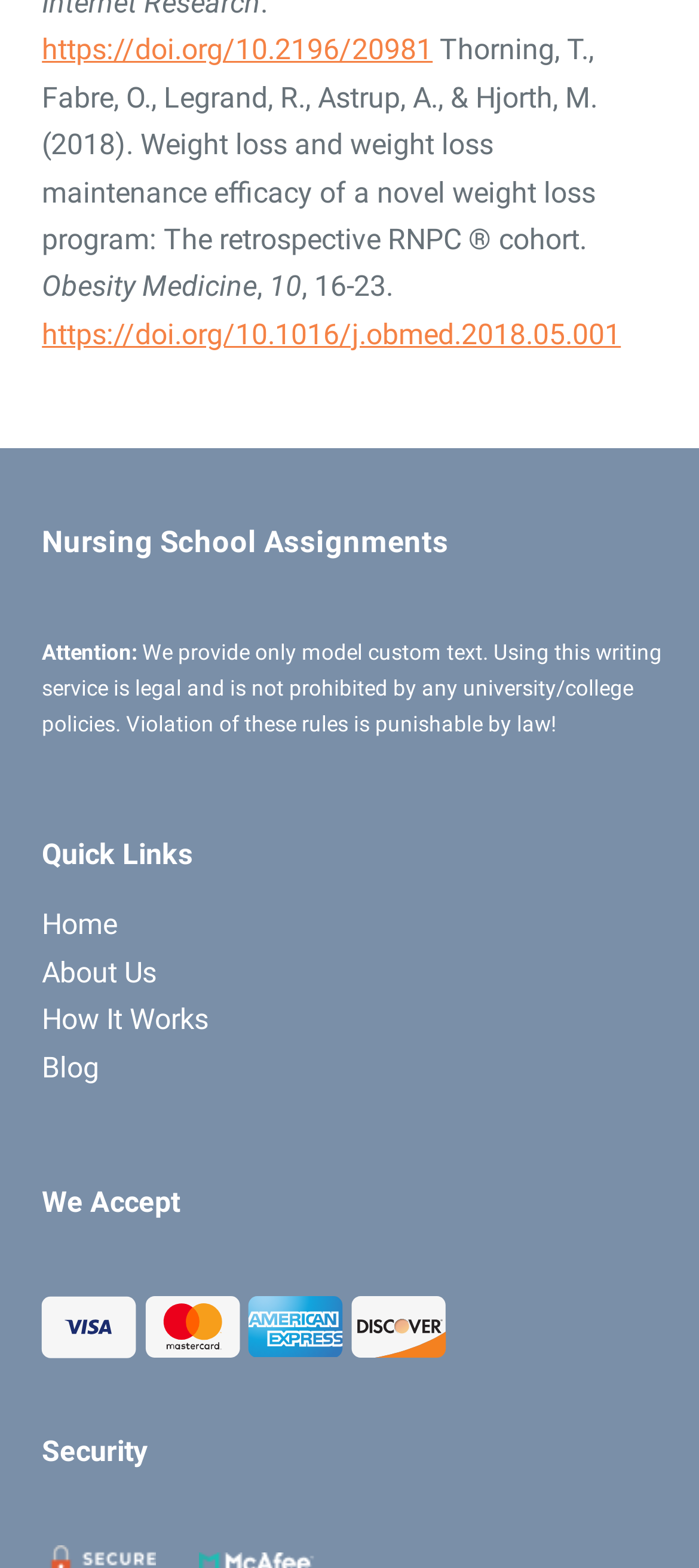Find the bounding box of the element with the following description: "Blog". The coordinates must be four float numbers between 0 and 1, formatted as [left, top, right, bottom].

[0.06, 0.67, 0.142, 0.691]